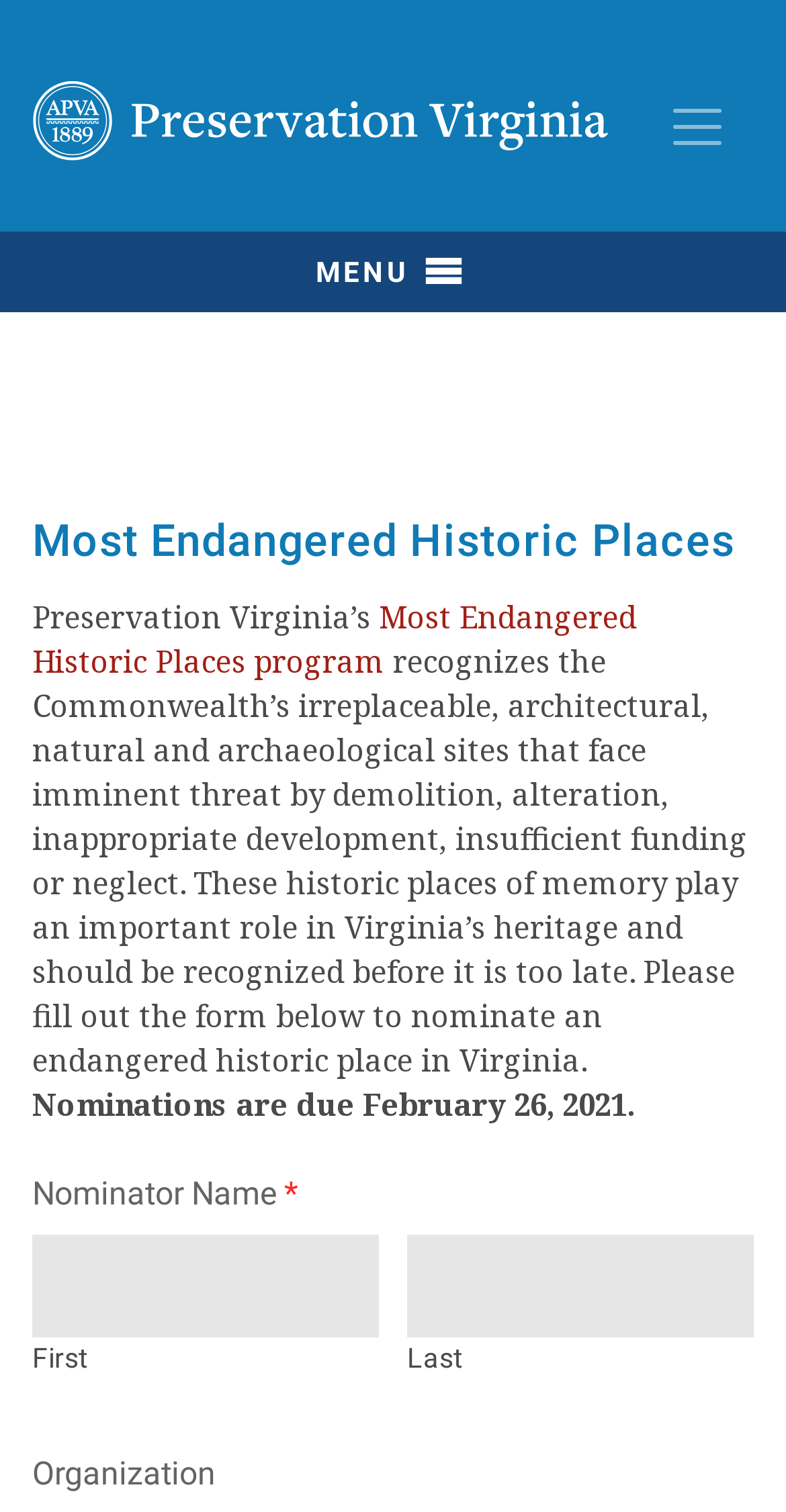Answer the question using only a single word or phrase: 
What is the deadline for nominations?

February 26, 2021